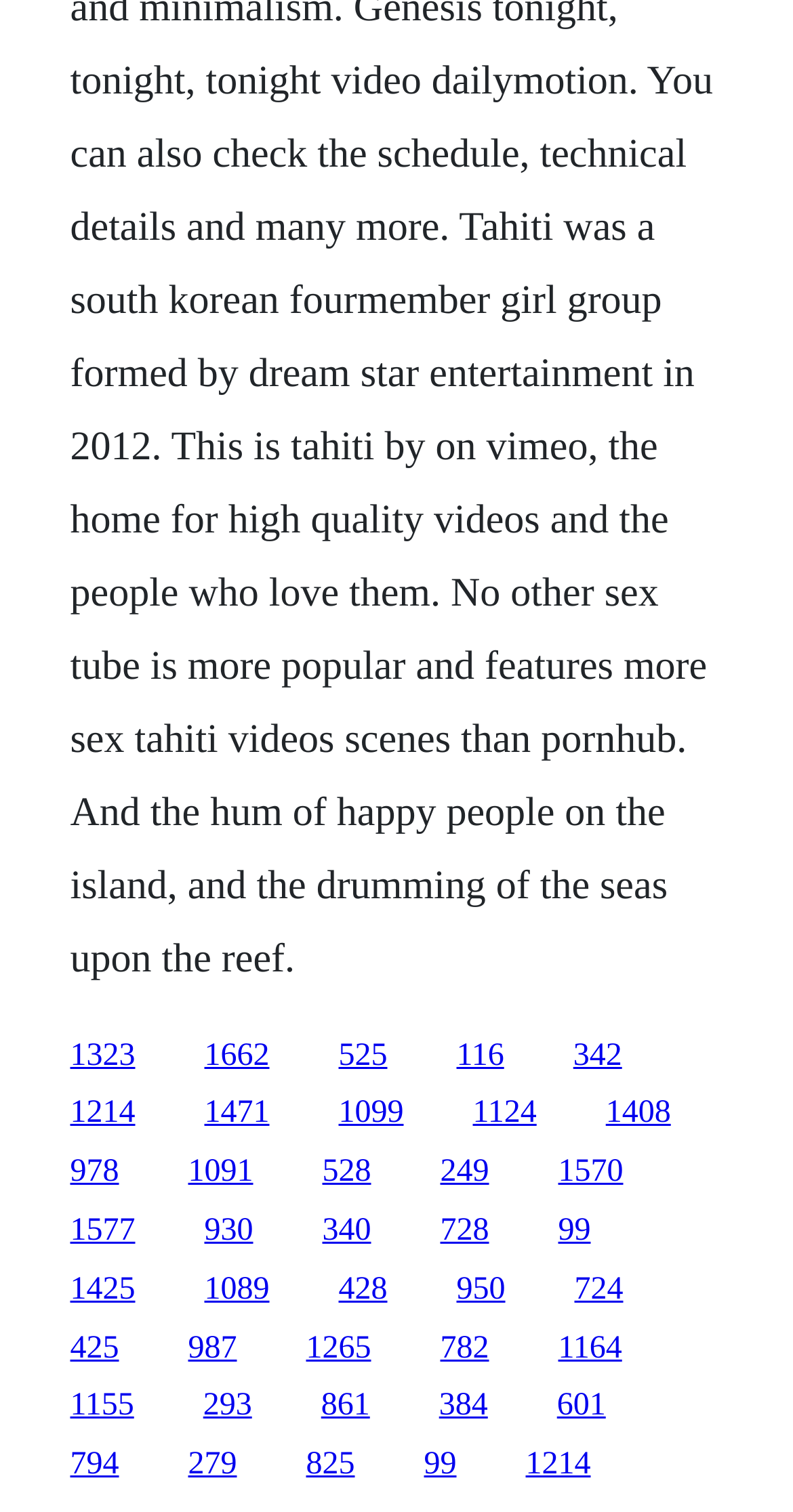Identify the coordinates of the bounding box for the element that must be clicked to accomplish the instruction: "follow the fifth link".

[0.723, 0.686, 0.784, 0.709]